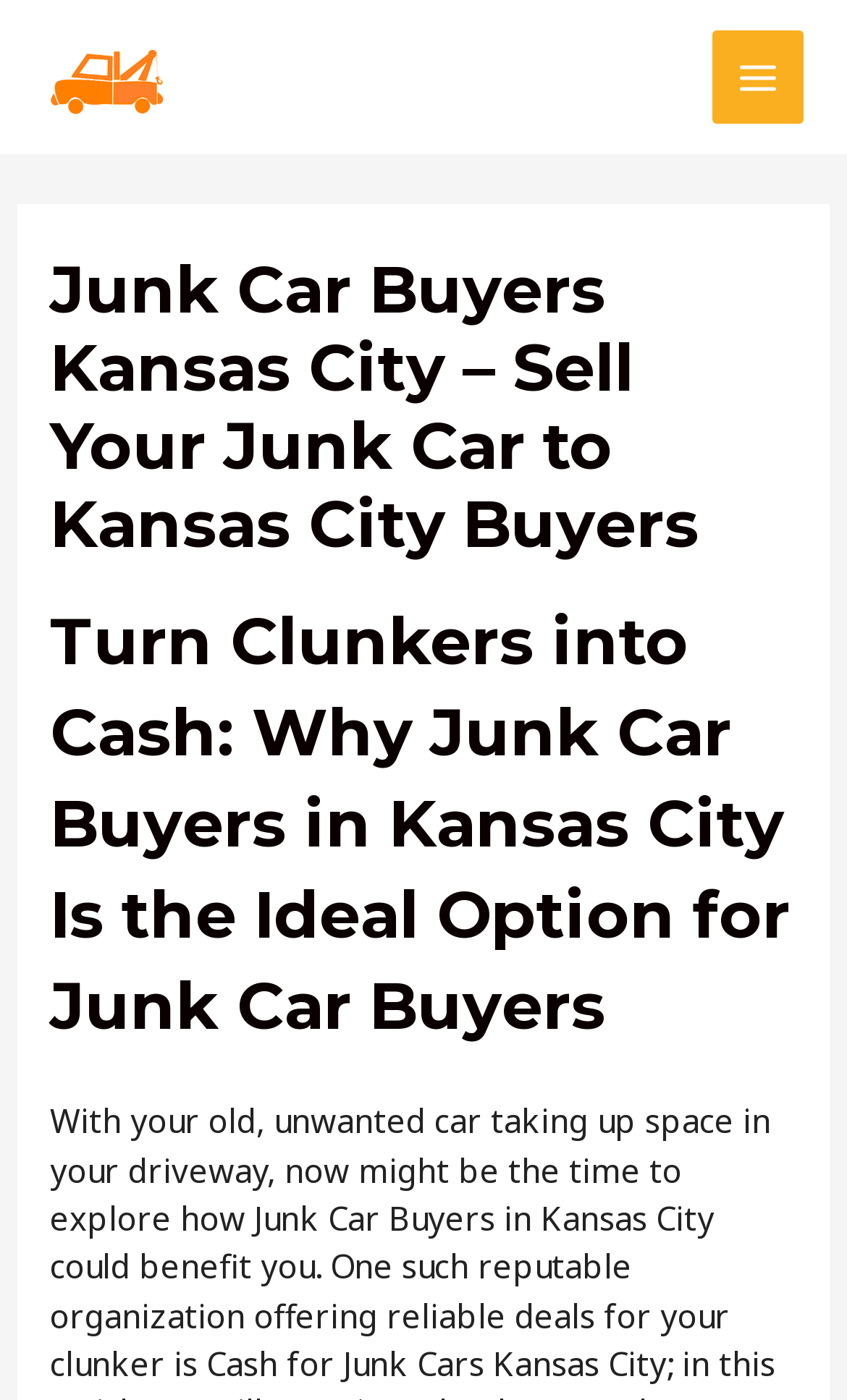Please respond in a single word or phrase: 
What type of cars do they accept?

All types